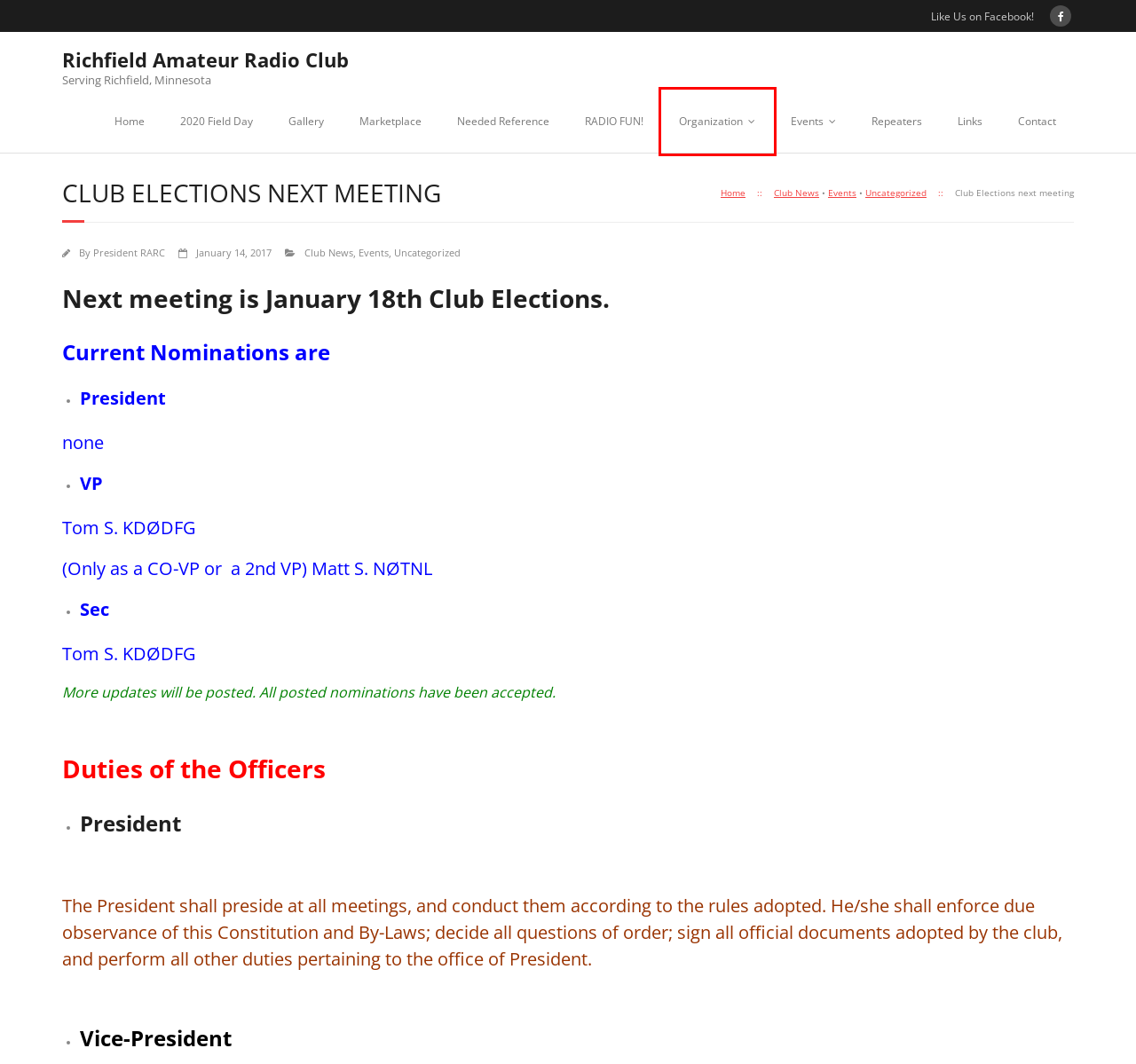You have a screenshot of a webpage with a red bounding box around an element. Identify the webpage description that best fits the new page that appears after clicking the selected element in the red bounding box. Here are the candidates:
A. Contact - Richfield Amateur Radio Club
B. Club News Archives - Richfield Amateur Radio Club
C. Richfield Amateur Radio Club - Serving Richfield, Minnesota
D. Gallery - Richfield Amateur Radio Club
E. Needed Reference - Richfield Amateur Radio Club
F. Organization - Richfield Amateur Radio Club
G. Repeaters - Richfield Amateur Radio Club
H. Links - Richfield Amateur Radio Club

F